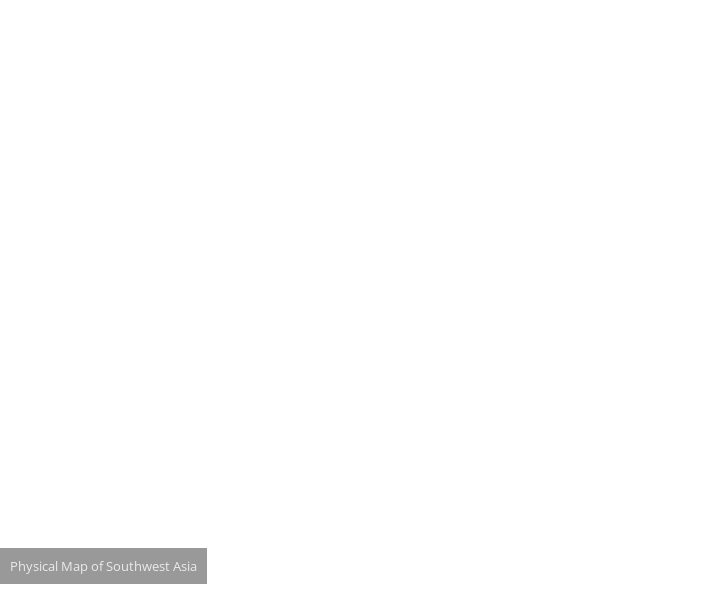What are the blank areas used for?
Based on the content of the image, thoroughly explain and answer the question.

According to the caption, the blank areas within the map can be utilized for educational purposes, allowing students to demonstrate their knowledge by filling in the missing geographical features. This suggests that the blank areas are intentionally left blank to facilitate learning and assessment.